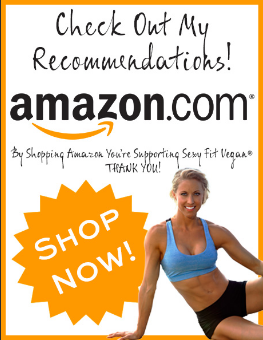Give a thorough caption for the picture.

The image features a vibrant promotional graphic with the text "Check Out My Recommendations!" prominently displayed at the top. Below, the well-known logo for Amazon.com is featured, highlighting the online shopping platform. Accompanied by the message, "By Shopping Amazon you’re Supporting Sexy Fit Vegan® THANK YOU!!", the design encourages viewers to engage with the mentioned platform. 

In the foreground, a fit, athletic woman poses confidently, showcasing her toned physique while dressed in sporty attire. She exudes an energetic and motivational vibe, appealing to an audience interested in health and fitness. The graphic is framed by a bold, starburst design containing the call-to-action "SHOP NOW!" in a striking font, drawing attention to the invitation for viewers to take action. The overall aesthetic promotes a blend of wellness and shopping, aligning with the theme of the Sexy Fit Vegan brand.